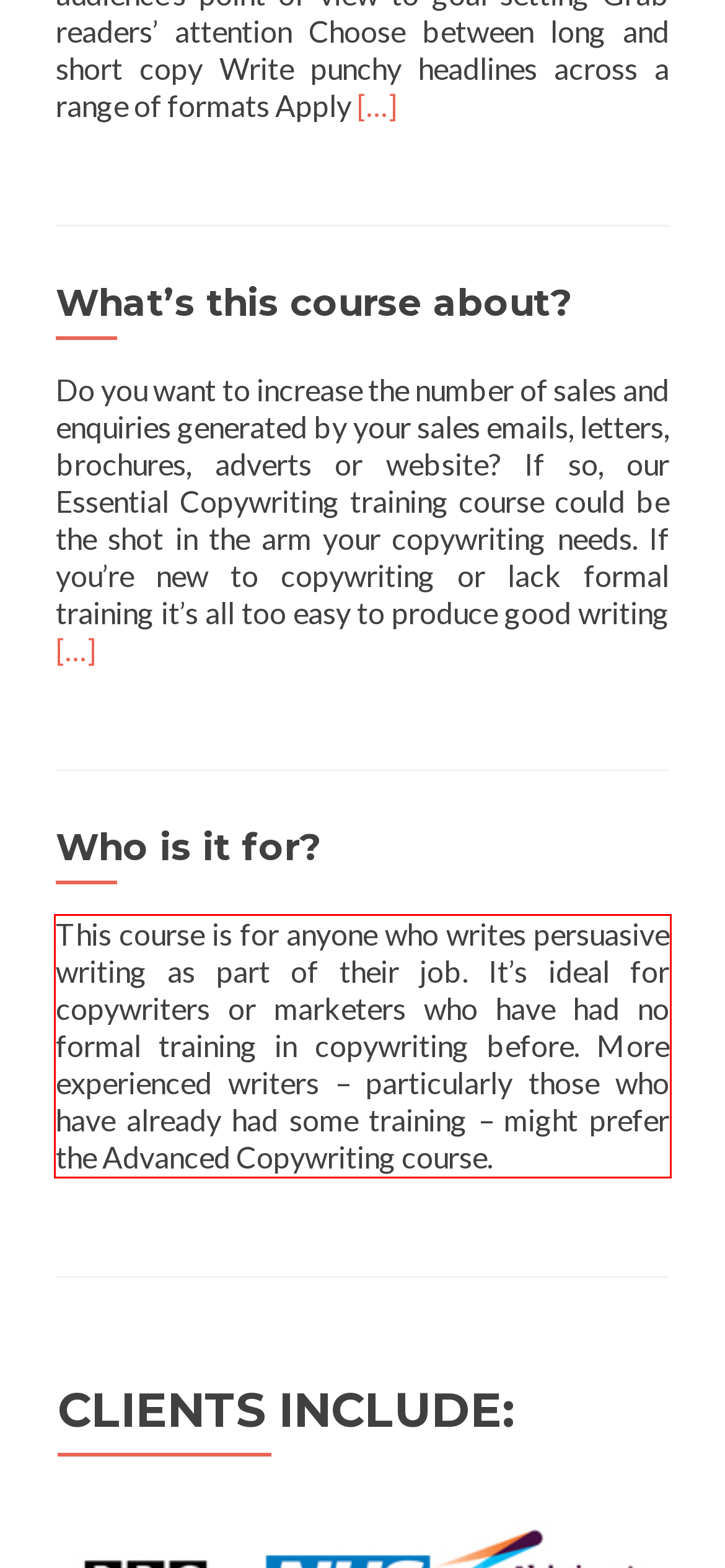Using OCR, extract the text content found within the red bounding box in the given webpage screenshot.

This course is for anyone who writes persuasive writing as part of their job. It’s ideal for copywriters or marketers who have had no formal training in copywriting before. More experienced writers – particularly those who have already had some training – might prefer the Advanced Copywriting course.